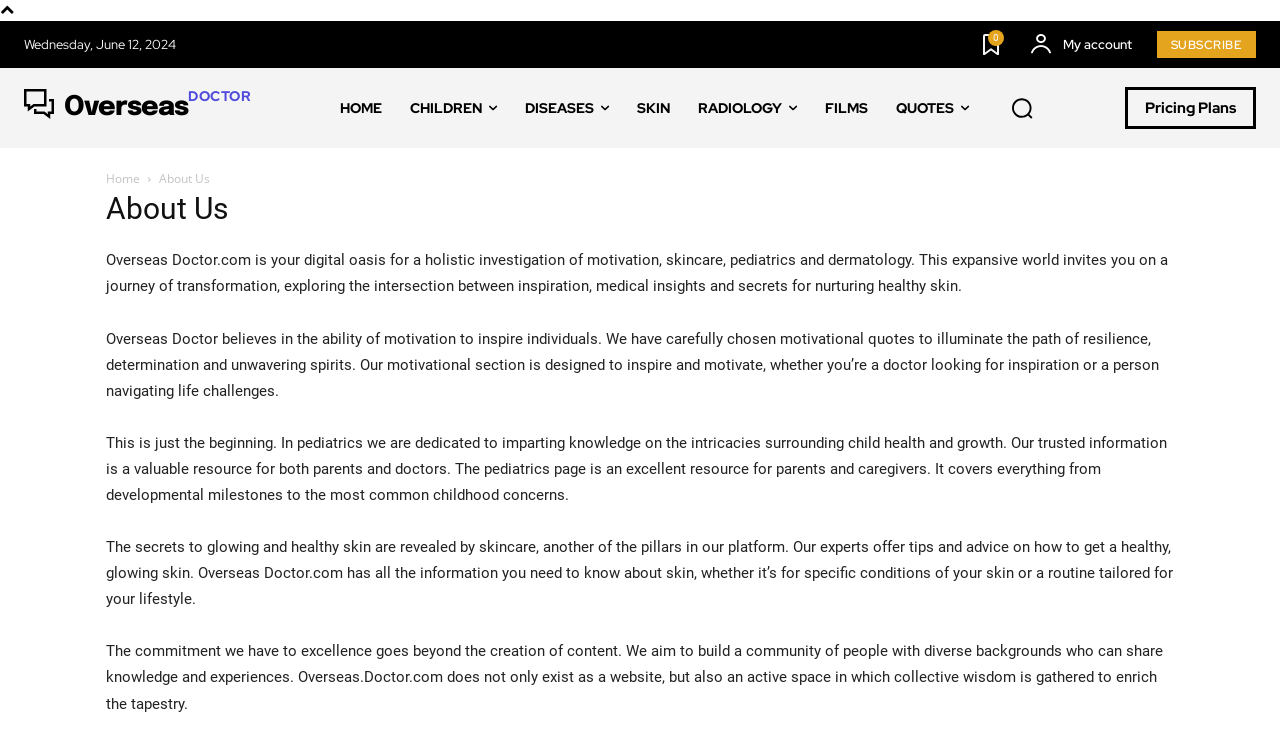Respond to the question below with a single word or phrase:
What is the date displayed on the webpage?

Wednesday, June 12, 2024